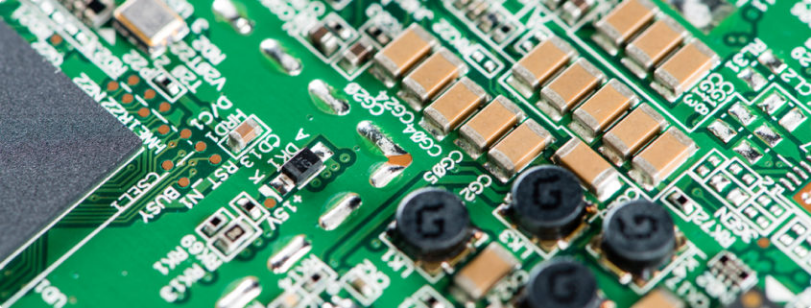Give a thorough explanation of the image.

The image showcases a close-up view of a printed circuit board (PCB), highlighting intricate electronic components and connections. Features such as various capacitors, resistors, and a prominent microchip are visible, all set against a vibrant green background. The meticulous arrangement of these components illustrates the complexity involved in designing and manufacturing application-specific integrated circuits (ASIC). This image is associated with the topic of ASIC cards, particularly regarding their application in advanced technologies like artificial intelligence and machine learning, reflecting the ongoing evolution in microchip technology aimed at optimizing performance for specialized tasks.